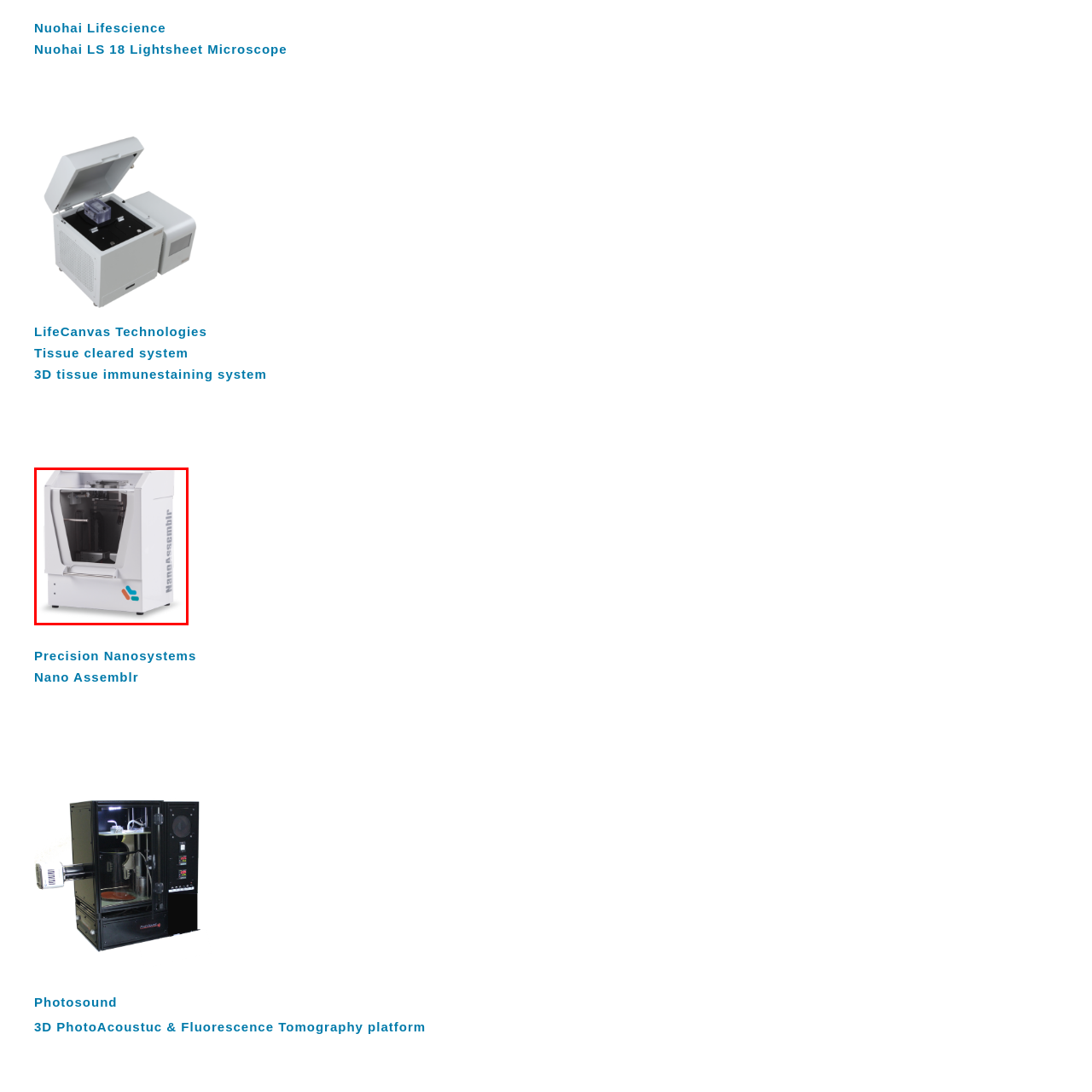Provide a comprehensive description of the image highlighted by the red bounding box.

The image showcases the NanoAssemblr, an advanced piece of laboratory equipment designed by Precision Nanosystems. This innovative system is tailored for precise nano-scale assembly, providing researchers with the tools necessary for the development of next-generation nanomedicine and biopharmaceuticals. The sleek white exterior features a transparent front panel that allows users to observe the internal mechanisms at work, emphasizing its state-of-the-art engineering. The prominent branding and logo on the side highlight the product's technological sophistication and commitment to excellence in nanotechnology. This device is essential in the field of drug development and tissue engineering, facilitating groundbreaking research and advancements in targeted delivery systems.